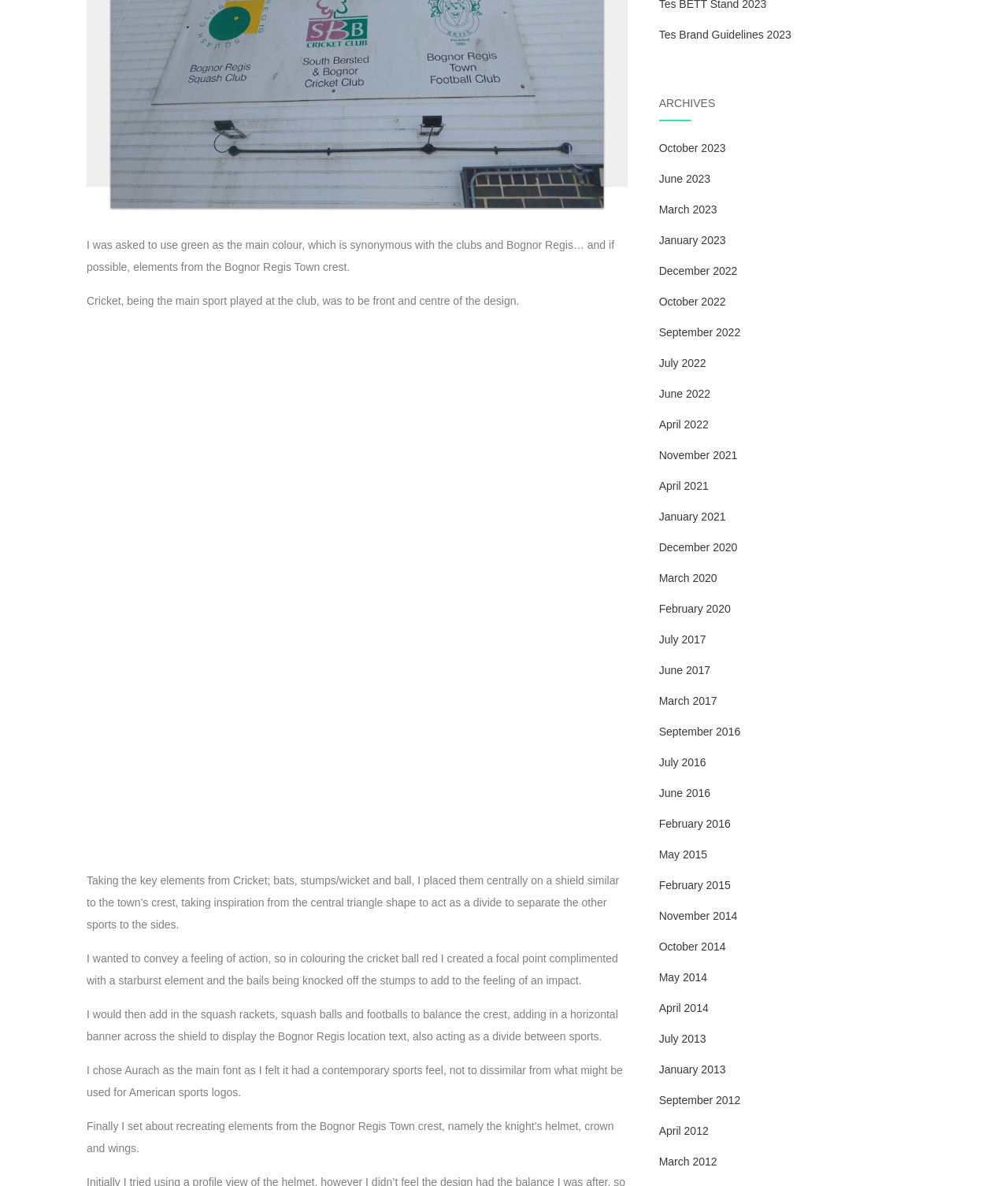What is the color of the cricket ball in the design?
Look at the screenshot and provide an in-depth answer.

The color of the cricket ball in the design is red, which is mentioned in the fifth paragraph of the webpage as 'I wanted to convey a feeling of action, so in colouring the cricket ball red I created a focal point complimented with a starburst element and the bails being knocked off the stumps to add to the feeling of an impact.'